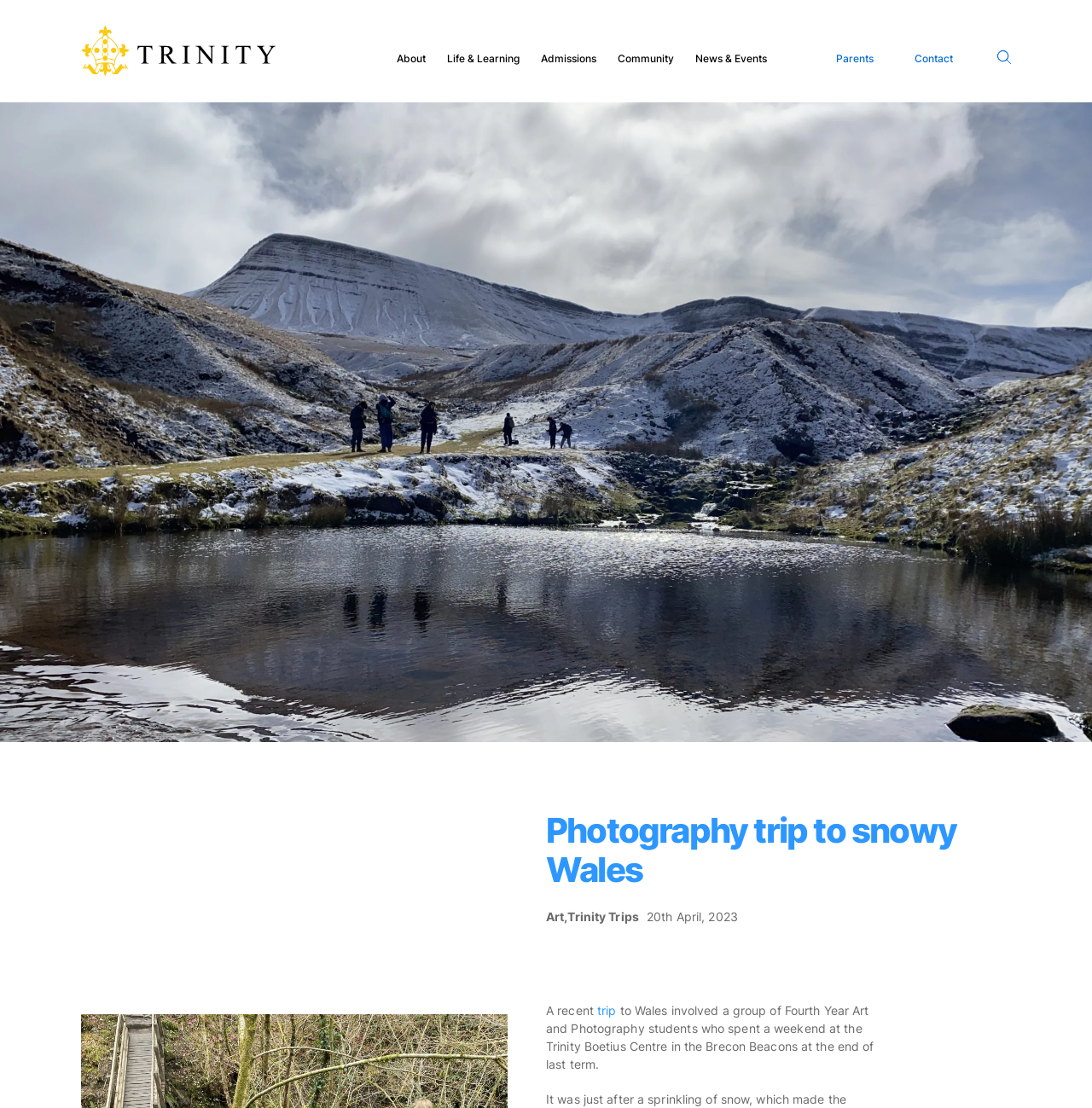From the image, can you give a detailed response to the question below:
What is the name of the school?

I inferred this answer by looking at the links and headings on the webpage, which suggest that the webpage is about a school called Trinity.